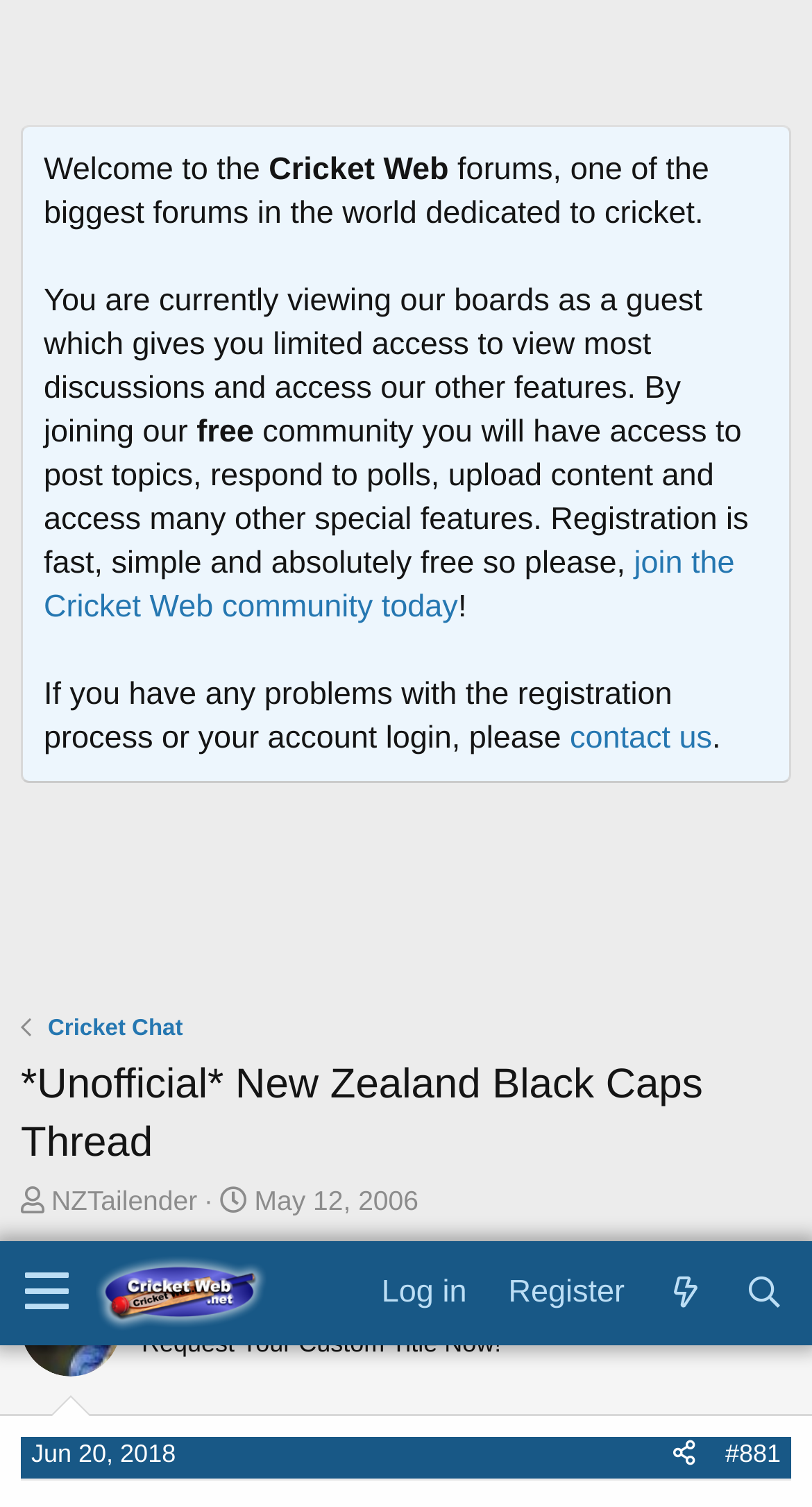Could you find the bounding box coordinates of the clickable area to complete this instruction: "Click the 'CricketWeb Forum' link"?

[0.118, 0.009, 0.329, 0.06]